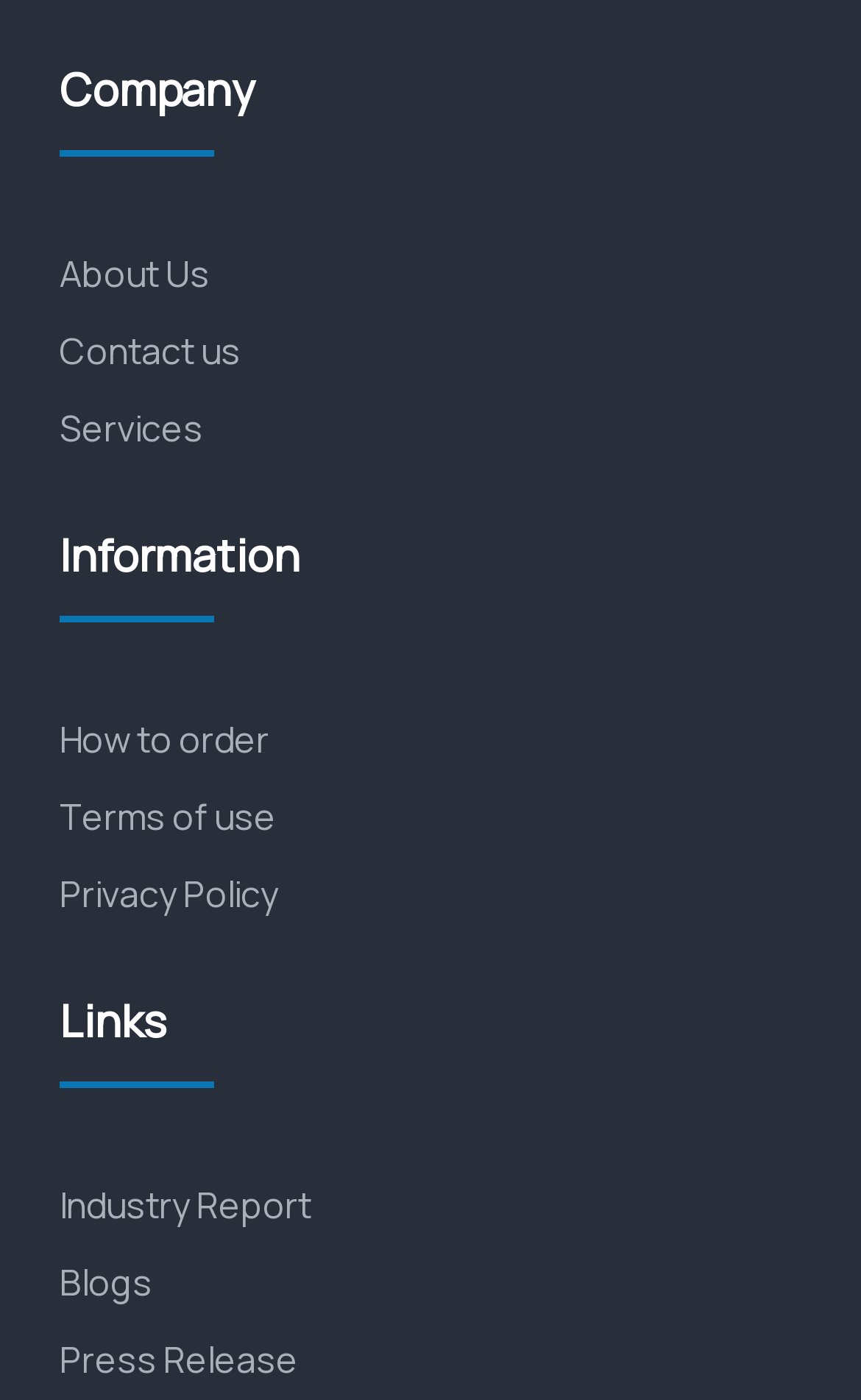What is the last link on the webpage?
Based on the screenshot, respond with a single word or phrase.

Press Release